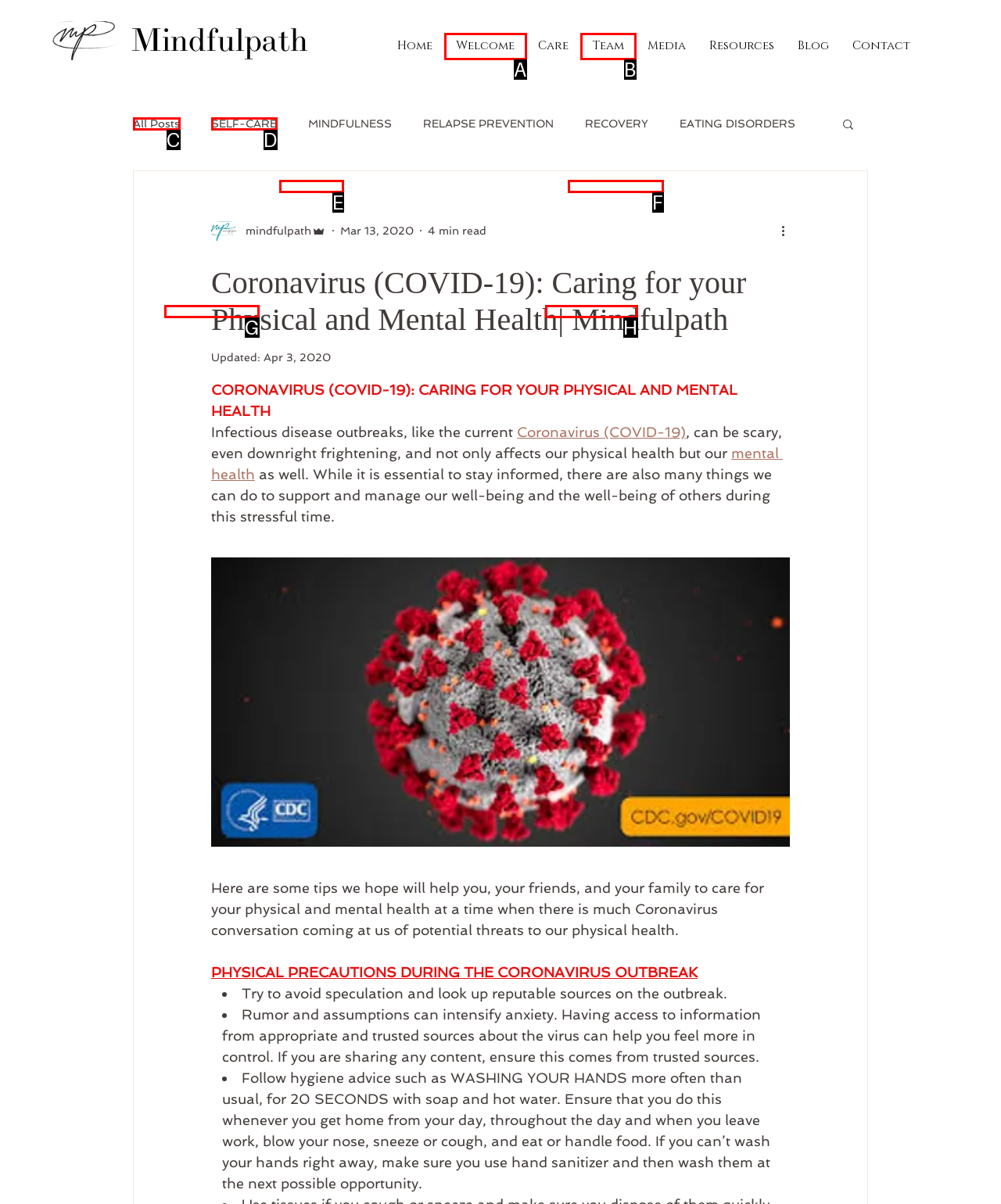Choose the option that best matches the description: Types of Therapy
Indicate the letter of the matching option directly.

H